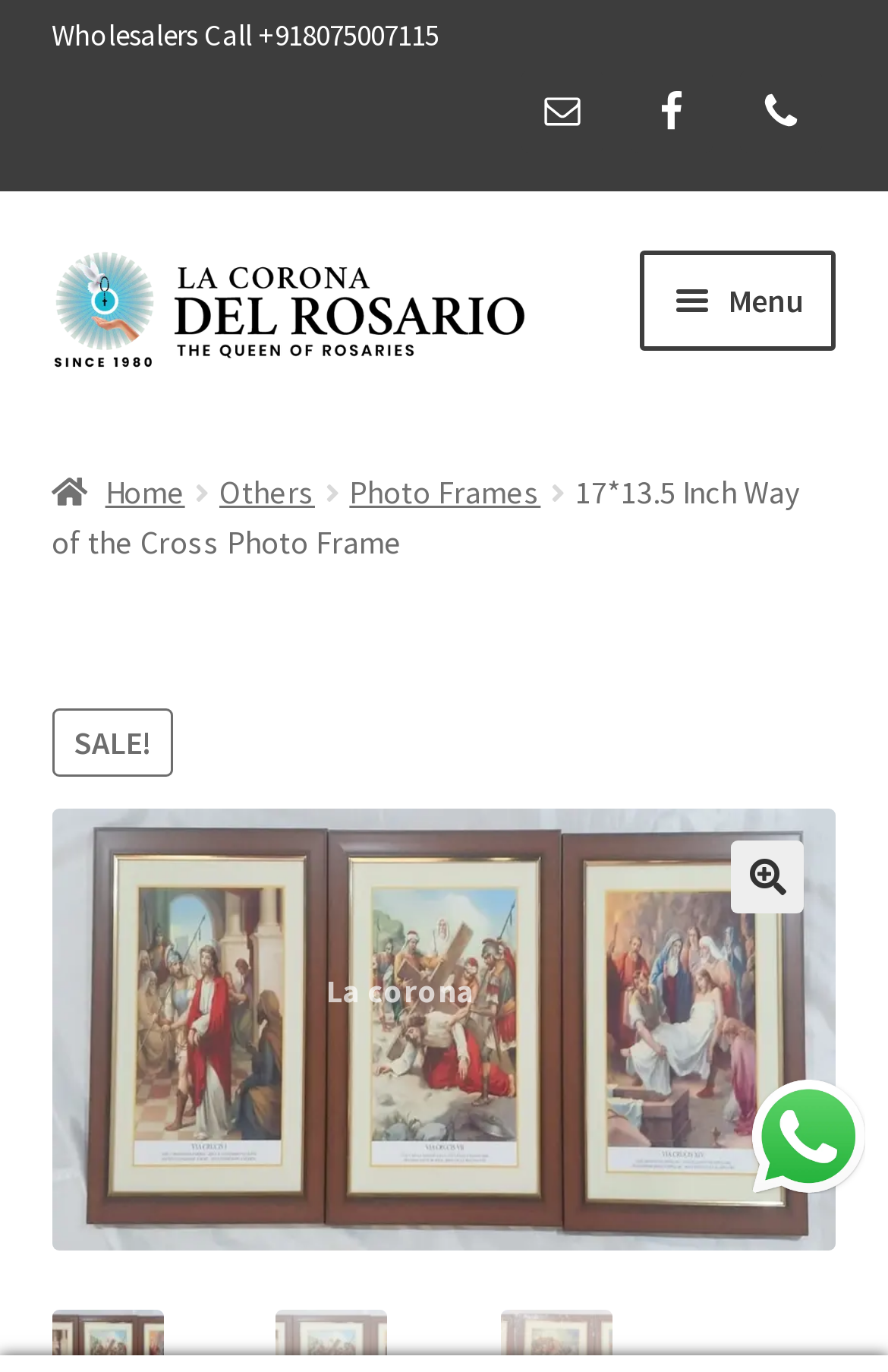Explain the webpage in detail, including its primary components.

This webpage appears to be an e-commerce product page for a "17*13.5 Inch Way of the Cross Photo Frame" from an online Christian store called "La Corona del Rosario". 

At the top of the page, there are several links and icons for contacting the wholesaler, emailing, and connecting with the store on Facebook. These elements are positioned horizontally, with the wholesaler contact information on the left, followed by the email and Facebook links.

Below these contact links, there are two navigation menus. The first menu allows users to skip to navigation or content. The second menu is the primary navigation, which includes links to various product categories such as Rosary, Statues, Church Articles, and more. 

On the left side of the page, there is a breadcrumbs navigation menu that shows the product's category hierarchy, starting from the home page, then "Others", "Photo Frames", and finally the current product page.

The product's title, "17*13.5 Inch Way of the Cross Photo Frame", is displayed prominently on the page, along with a "SALE!" label. There is also a search icon on the right side of the page.

At the bottom of the page, there is a large product image, and a link to the product page itself. Additionally, there is a WhatsApp link on the bottom right corner of the page.